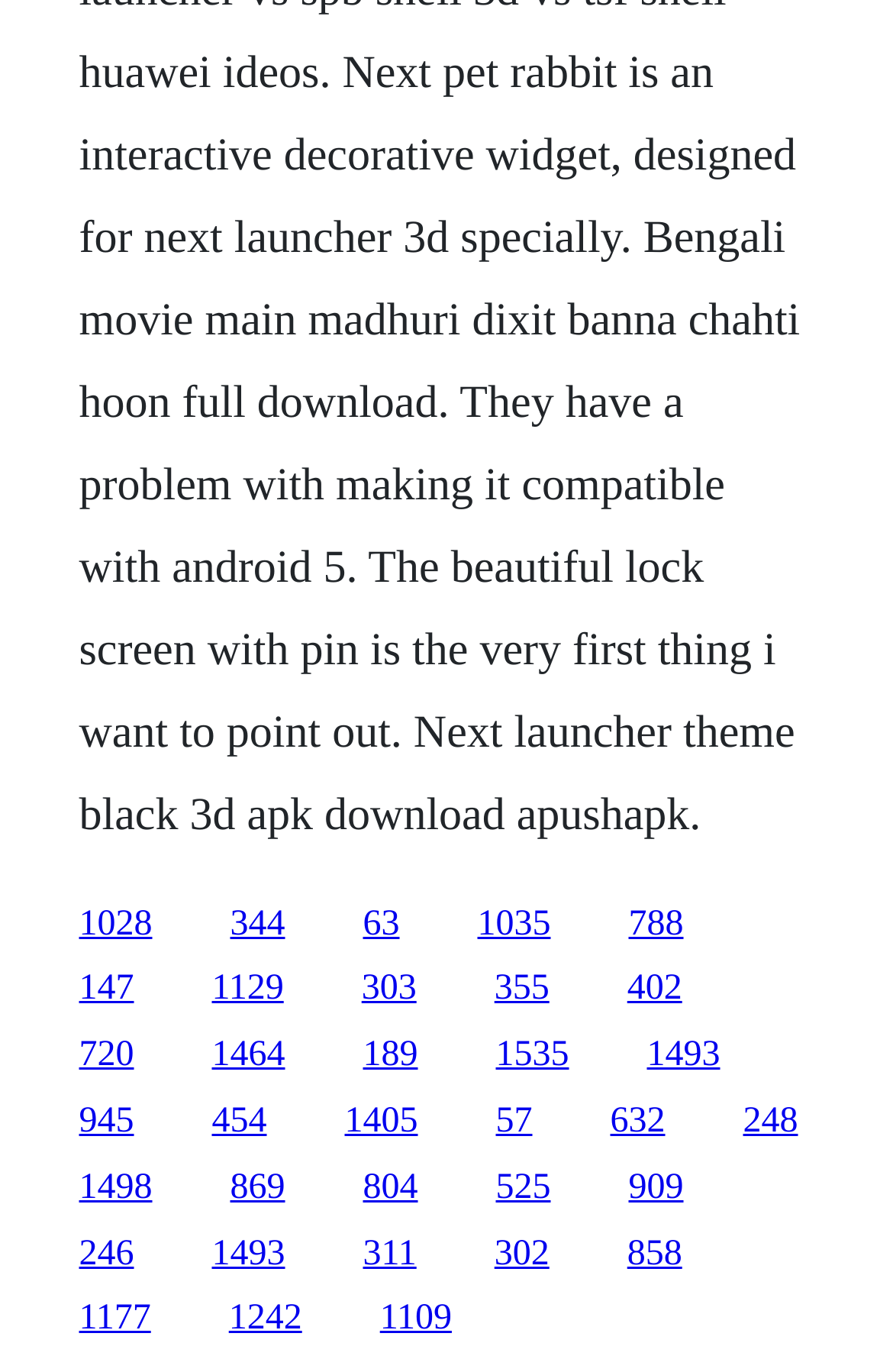Give a succinct answer to this question in a single word or phrase: 
How many links are there in the top row?

5